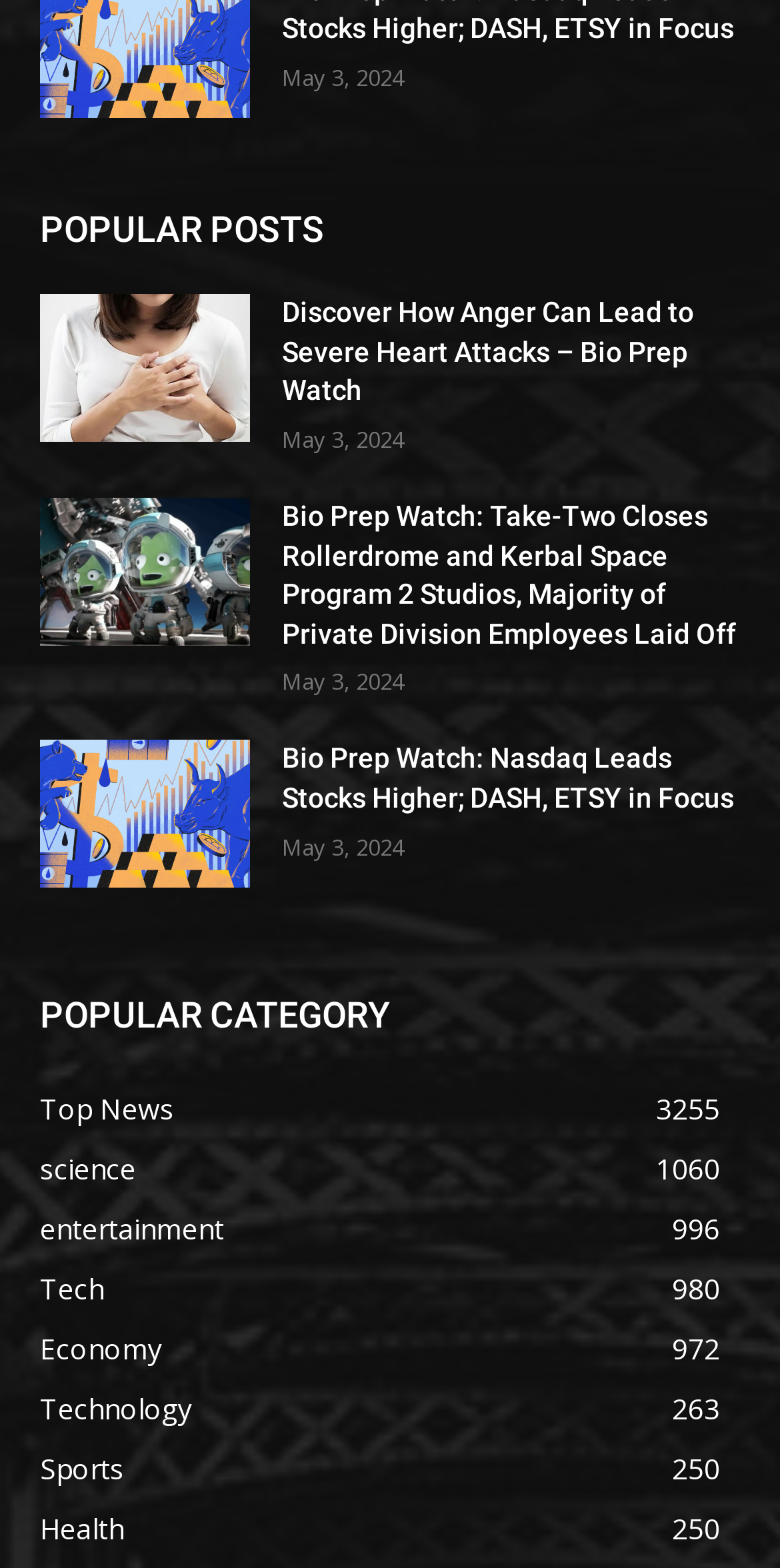Highlight the bounding box coordinates of the element that should be clicked to carry out the following instruction: "Read article 'Bio Prep Watch: Take-Two Closes Rollerdrome and Kerbal Space Program 2 Studios, Majority of Private Division Employees Laid Off'". The coordinates must be given as four float numbers ranging from 0 to 1, i.e., [left, top, right, bottom].

[0.051, 0.318, 0.321, 0.411]